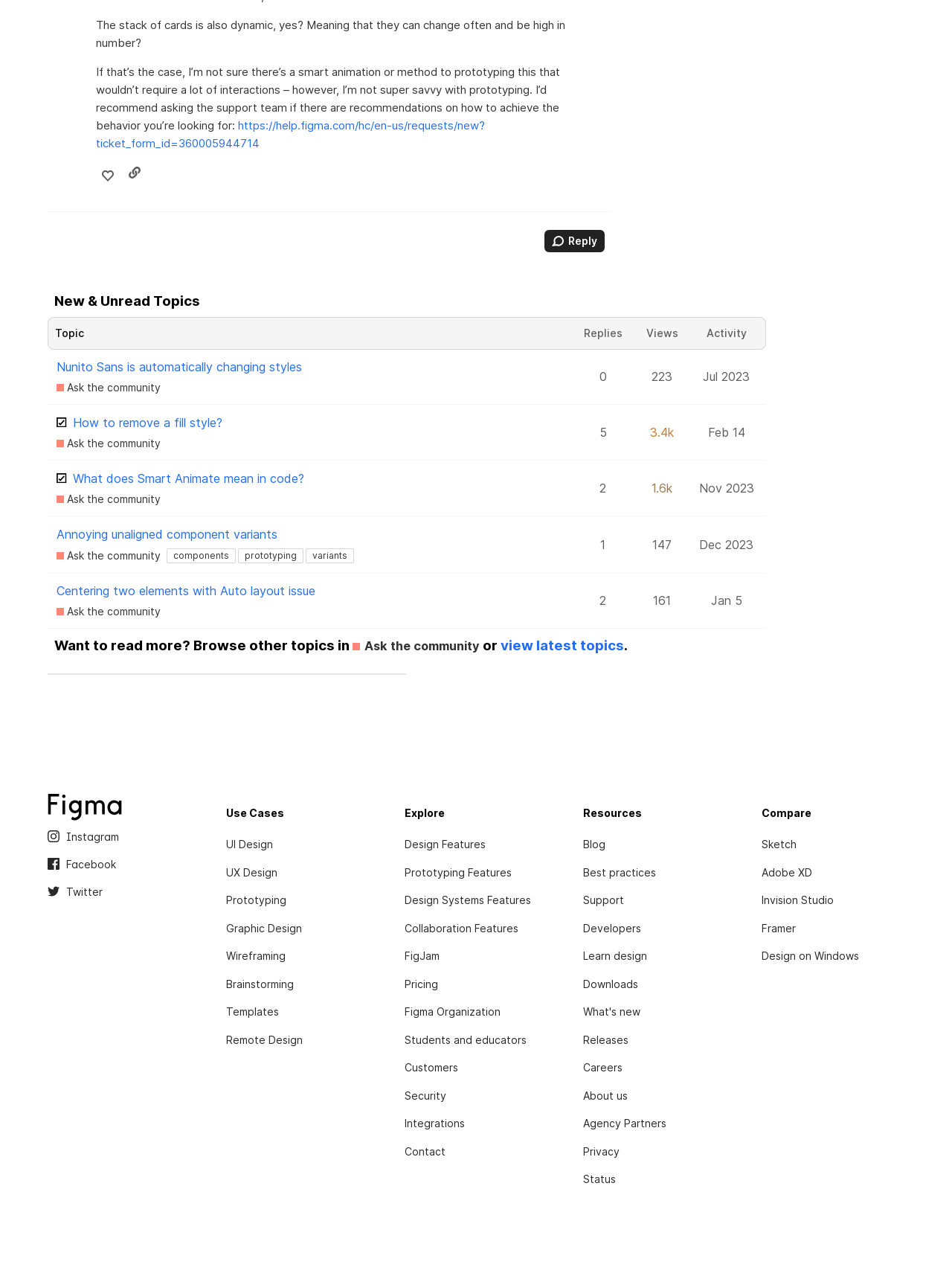How many replies does the topic 'Nunito Sans is automatically changing styles' have?
Using the image, give a concise answer in the form of a single word or short phrase.

0